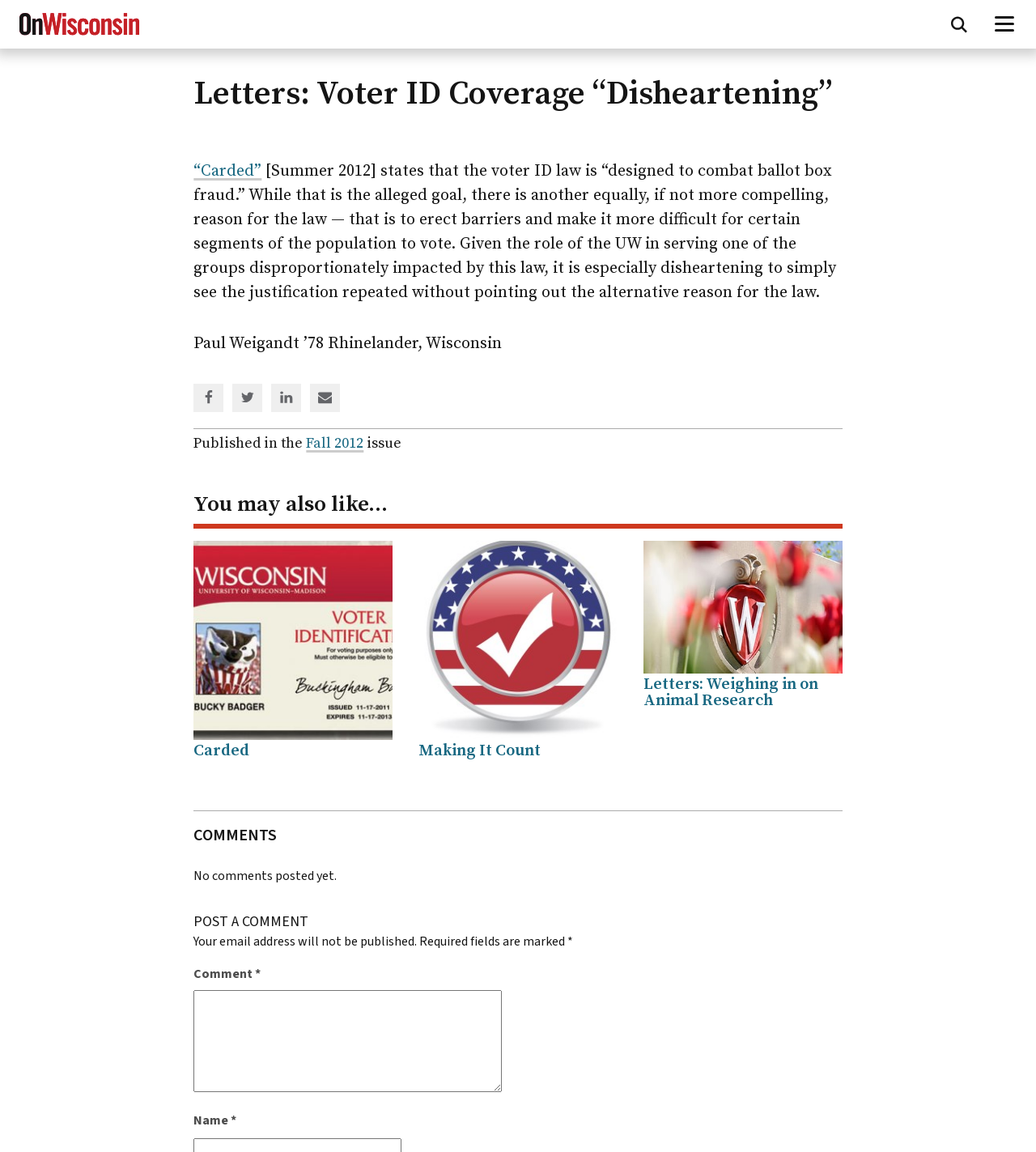Please locate the bounding box coordinates of the region I need to click to follow this instruction: "Open the search form".

[0.918, 0.0, 0.934, 0.042]